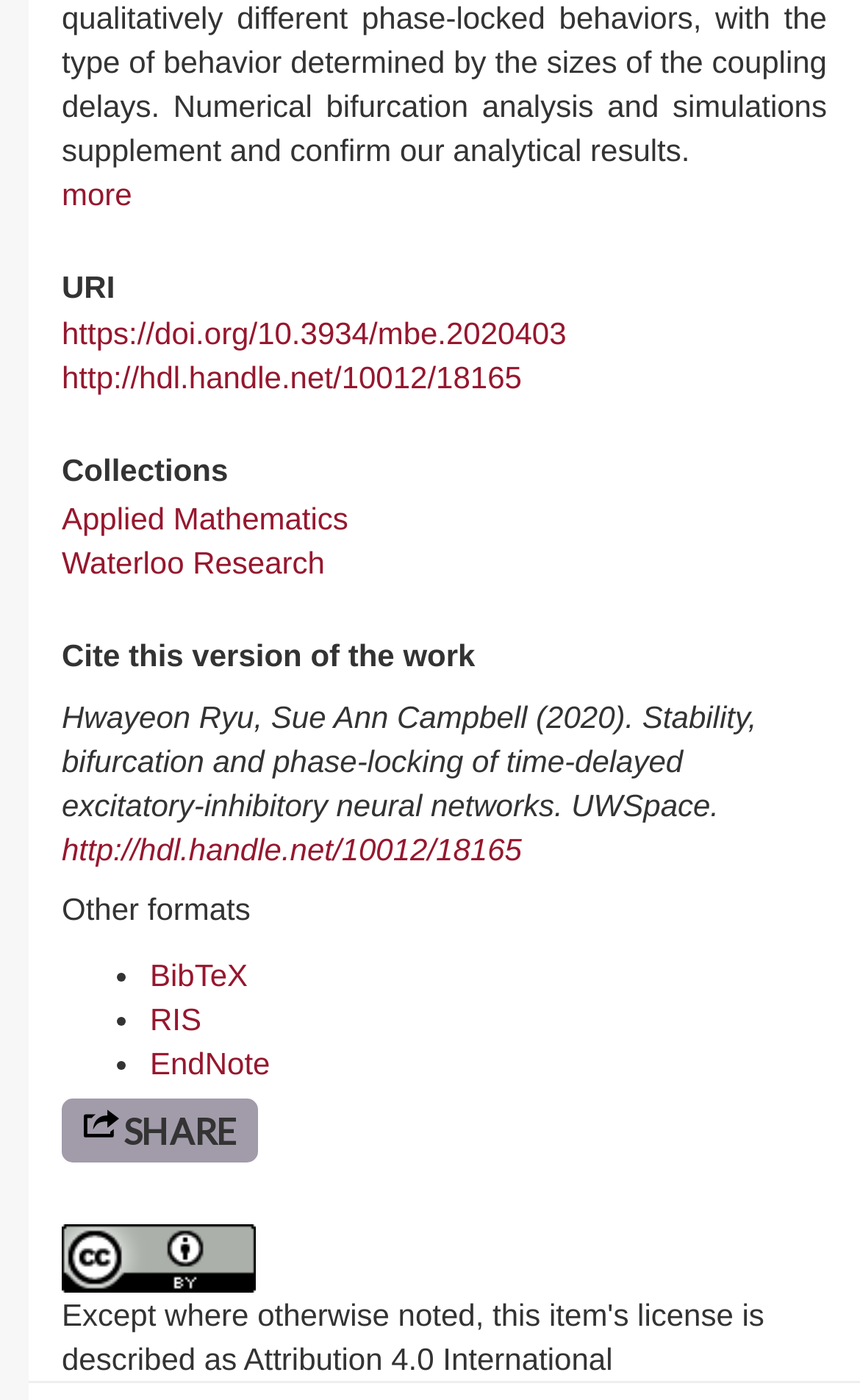Determine the bounding box coordinates (top-left x, top-left y, bottom-right x, bottom-right y) of the UI element described in the following text: Waterloo Research

[0.072, 0.389, 0.378, 0.414]